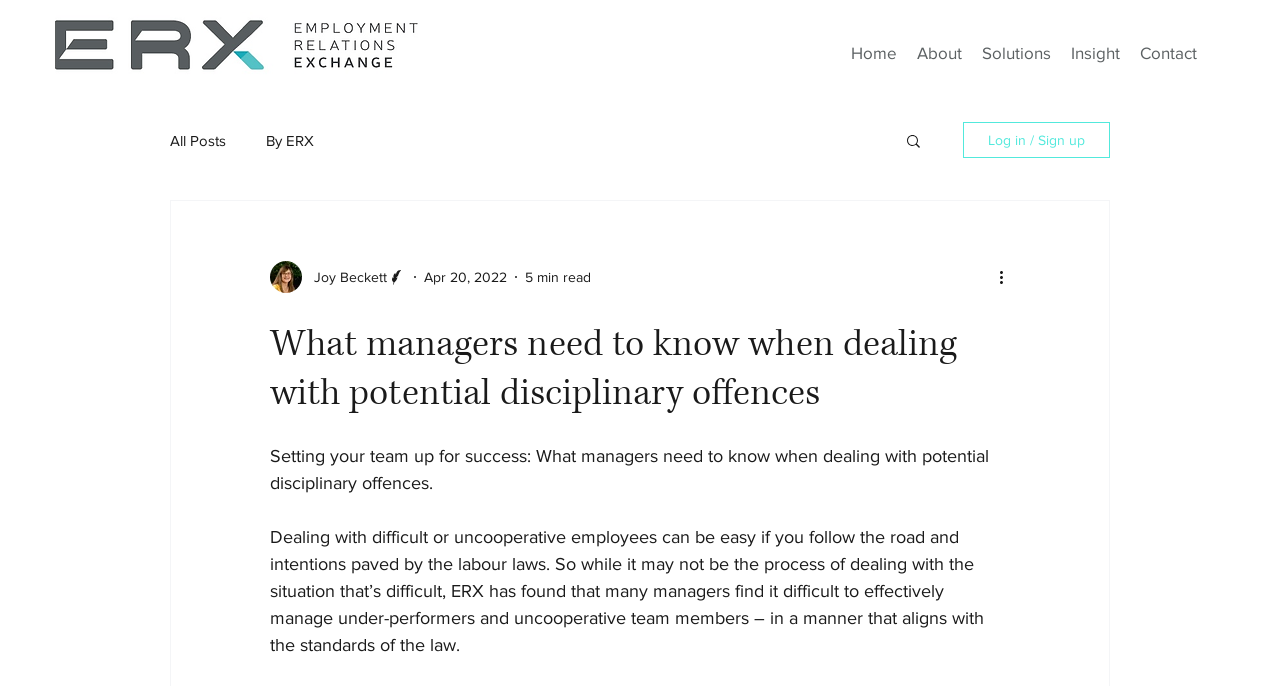Using the provided element description: "Log in / Sign up", identify the bounding box coordinates. The coordinates should be four floats between 0 and 1 in the order [left, top, right, bottom].

[0.752, 0.178, 0.867, 0.23]